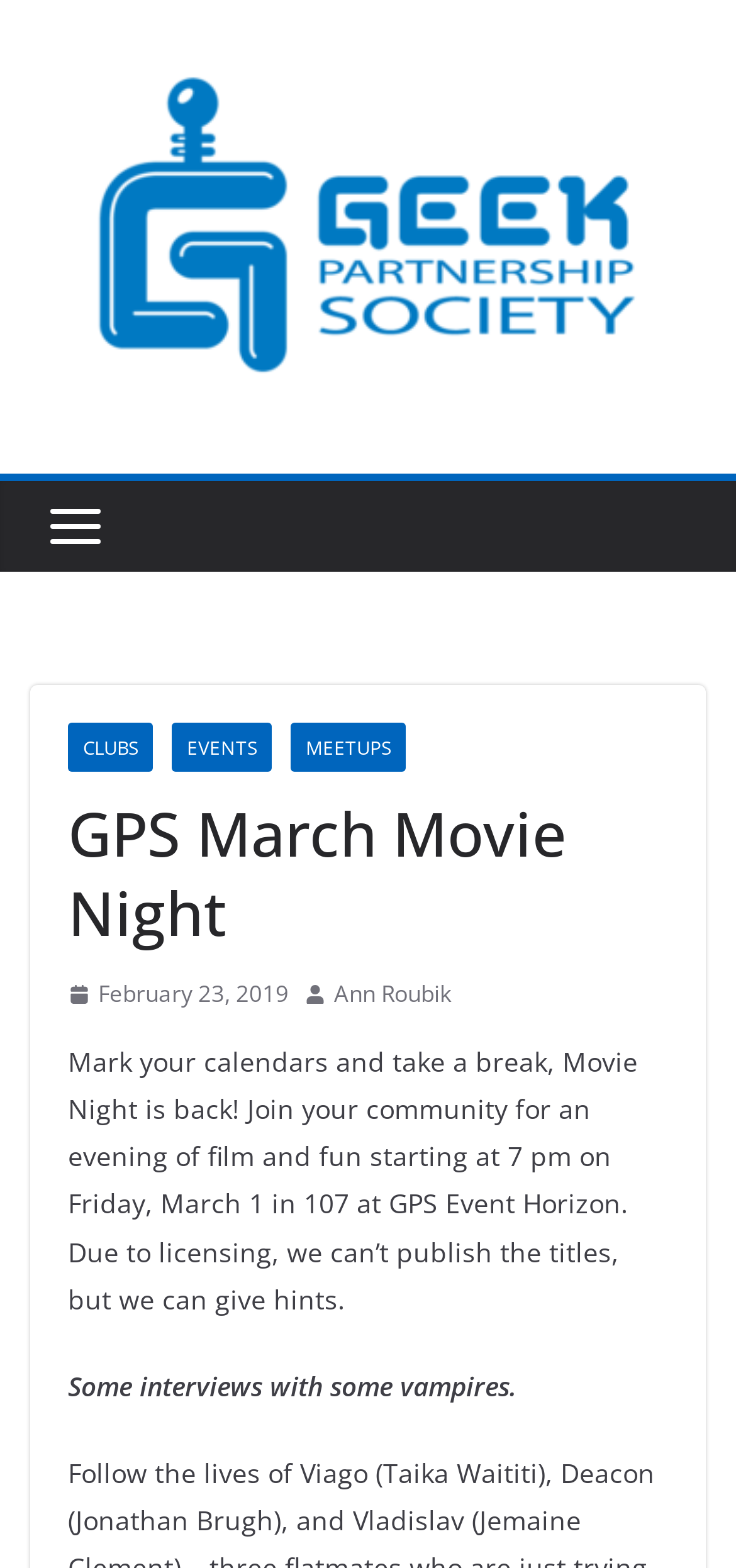What is the name of the event?
Please answer the question with a single word or phrase, referencing the image.

GPS March Movie Night